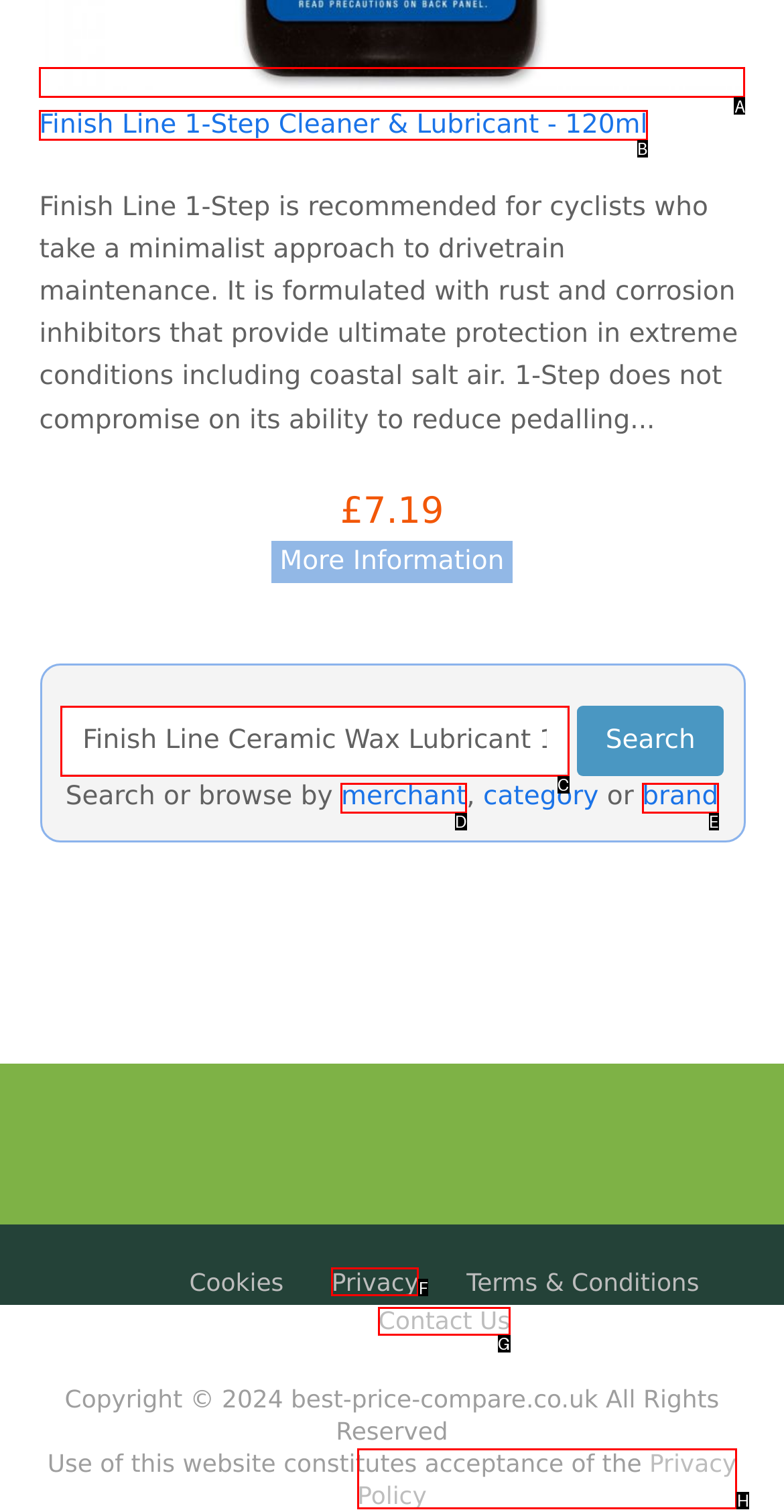Indicate which lettered UI element to click to fulfill the following task: Check Privacy Policy
Provide the letter of the correct option.

H